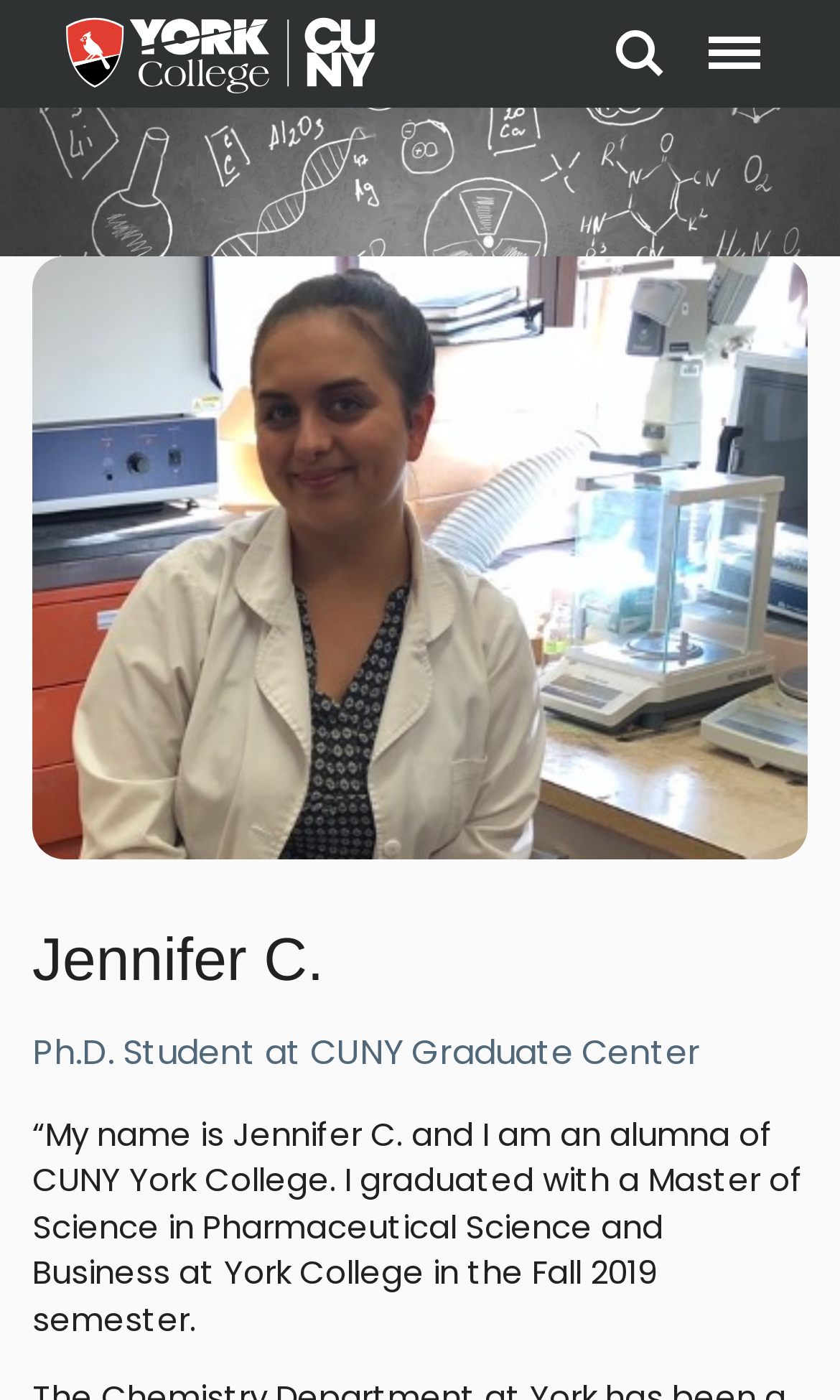Respond with a single word or phrase to the following question:
What is the field of study Jennifer C. graduated with?

Pharmaceutical Science and Business